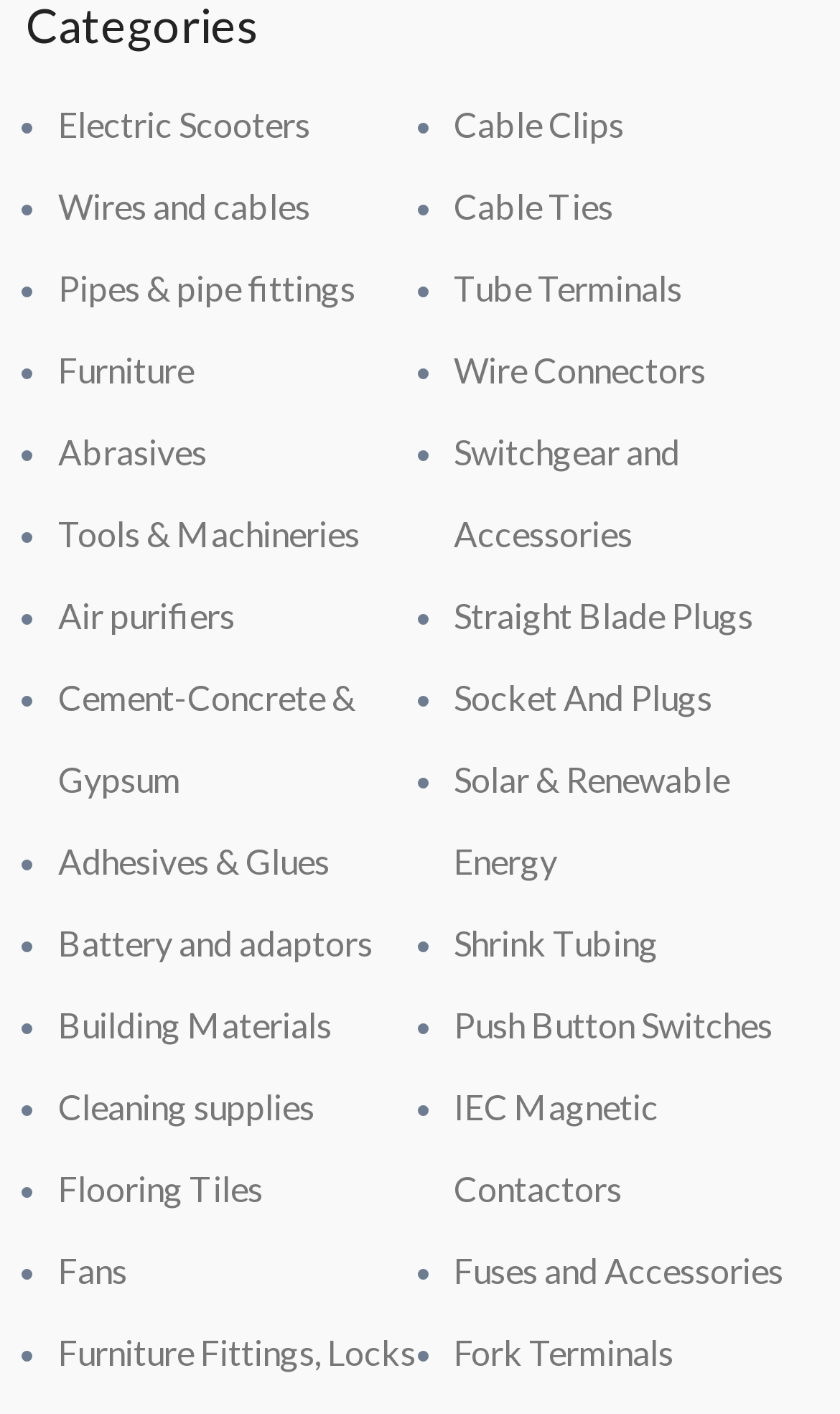Please give the bounding box coordinates of the area that should be clicked to fulfill the following instruction: "Explore Adhesives & Glues". The coordinates should be in the format of four float numbers from 0 to 1, i.e., [left, top, right, bottom].

[0.069, 0.594, 0.392, 0.623]